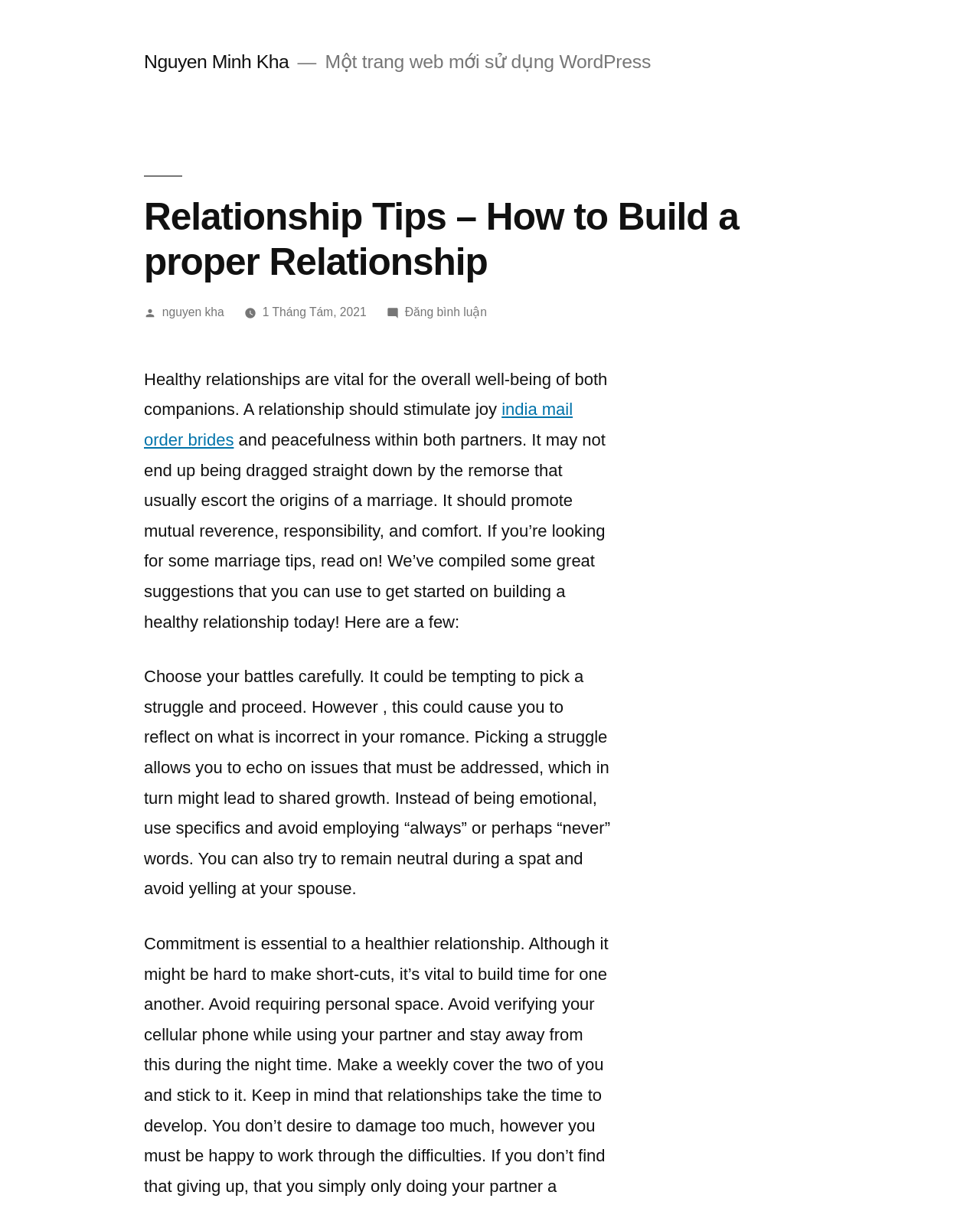What is the date of the article?
Analyze the screenshot and provide a detailed answer to the question.

The date is mentioned in the link '1 Tháng Tám, 2021' below the heading, which is a time element.